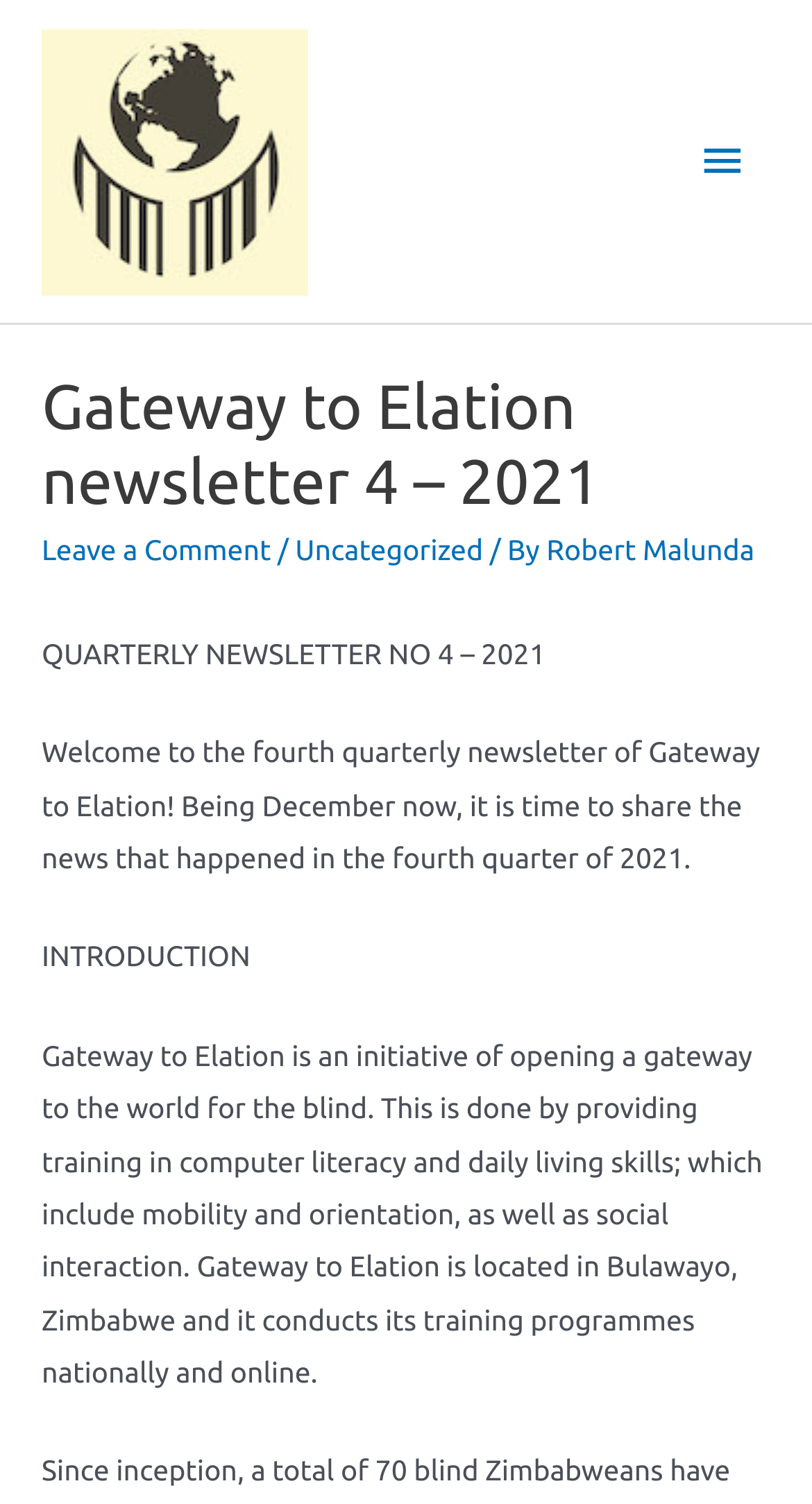For the given element description Main Menu, determine the bounding box coordinates of the UI element. The coordinates should follow the format (top-left x, top-left y, bottom-right x, bottom-right y) and be within the range of 0 to 1.

[0.83, 0.074, 0.949, 0.141]